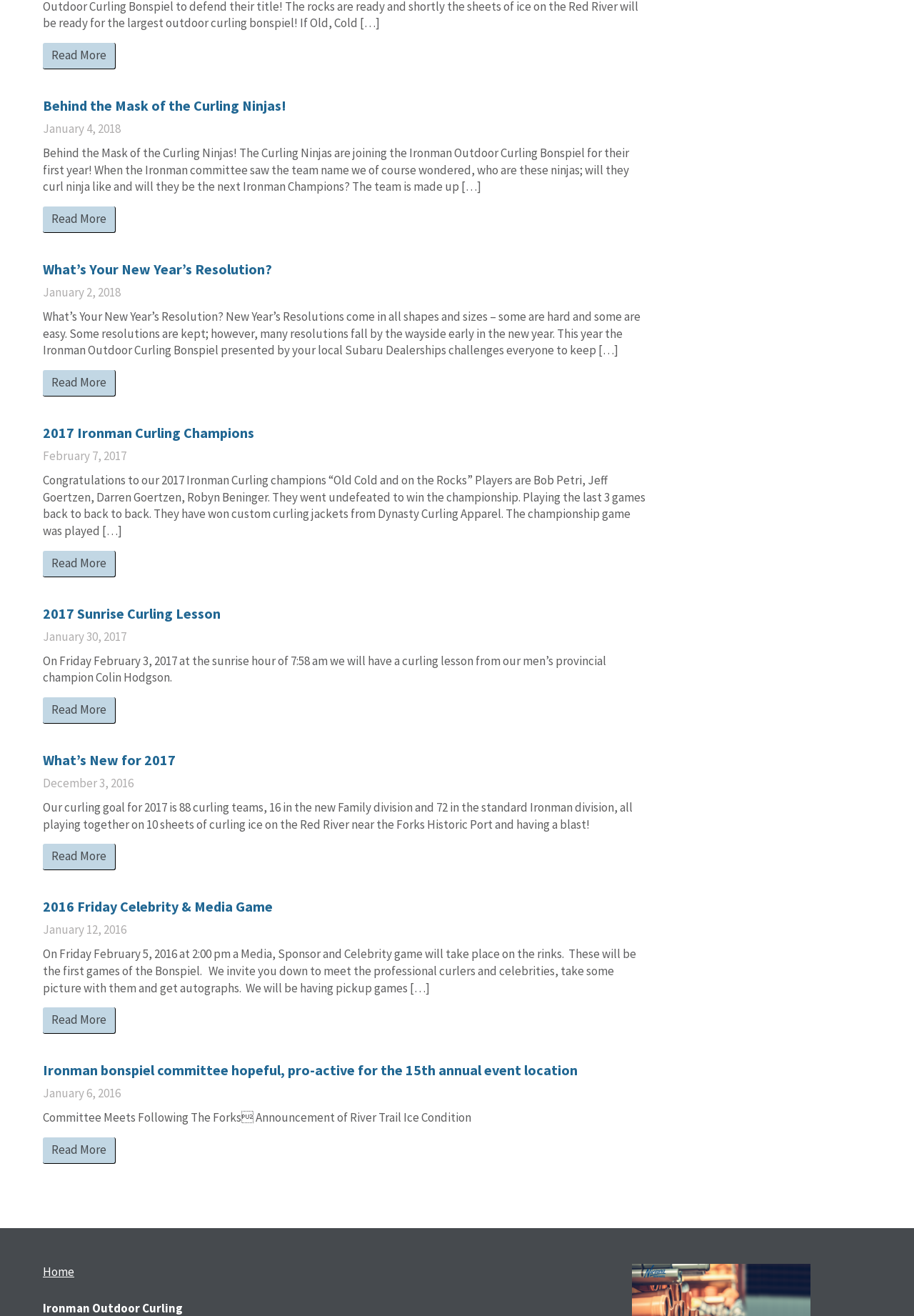Determine the bounding box coordinates of the area to click in order to meet this instruction: "Read more about Ironman bonspiel committee hopeful, pro-active for the 15th annual event location".

[0.047, 0.806, 0.632, 0.82]